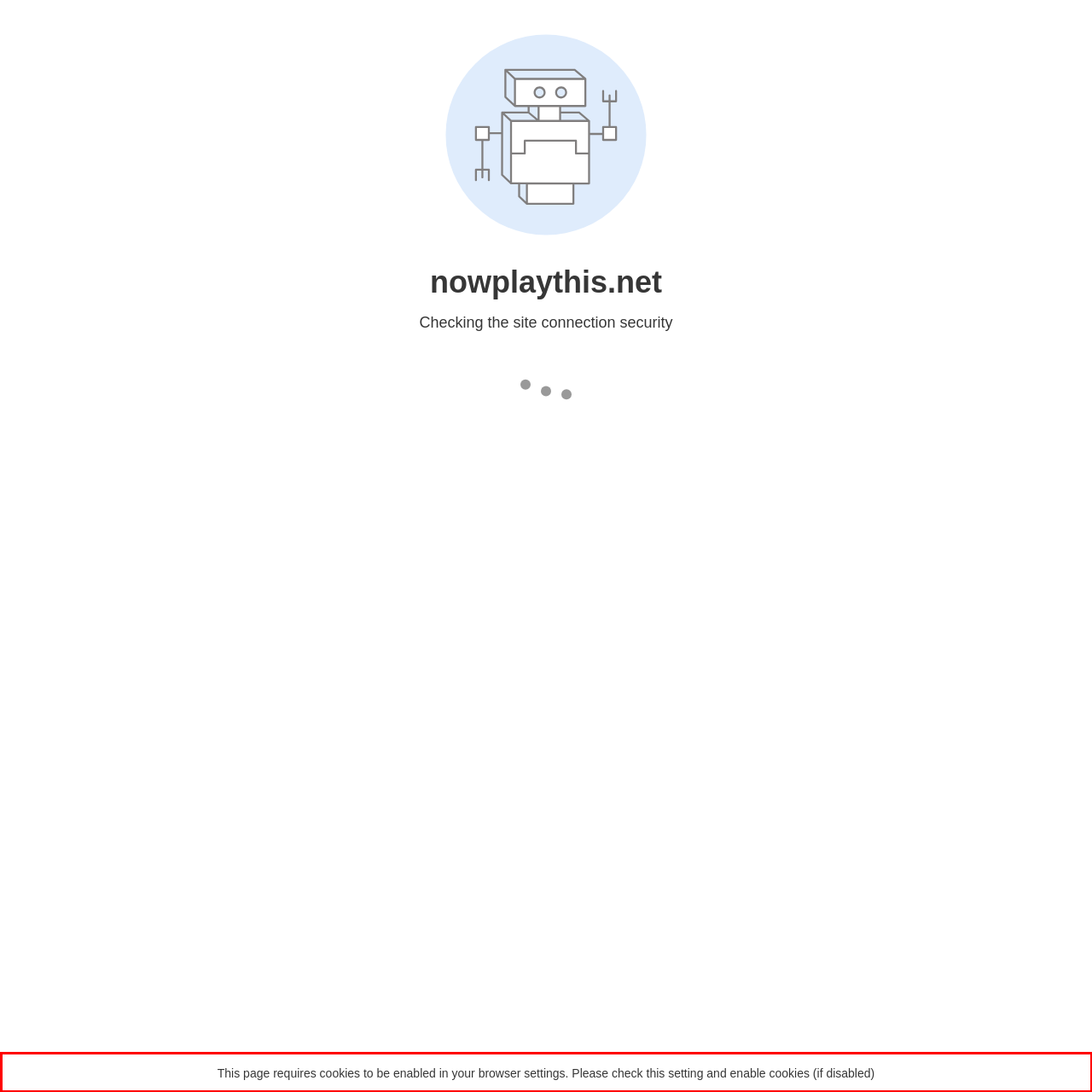You are presented with a webpage screenshot featuring a red bounding box. Perform OCR on the text inside the red bounding box and extract the content.

This page requires cookies to be enabled in your browser settings. Please check this setting and enable cookies (if disabled)